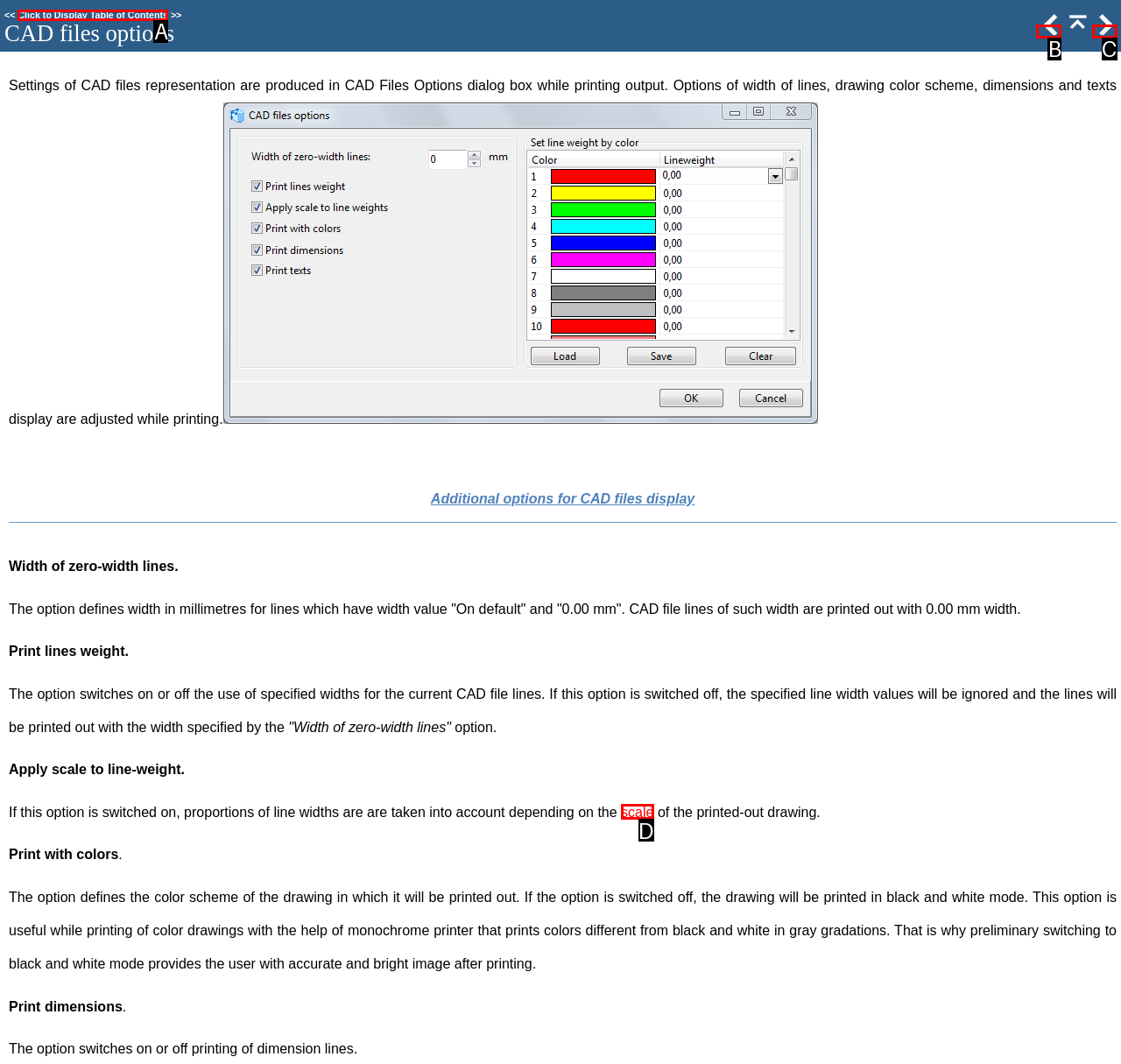Choose the HTML element that corresponds to the description: scale
Provide the answer by selecting the letter from the given choices.

D